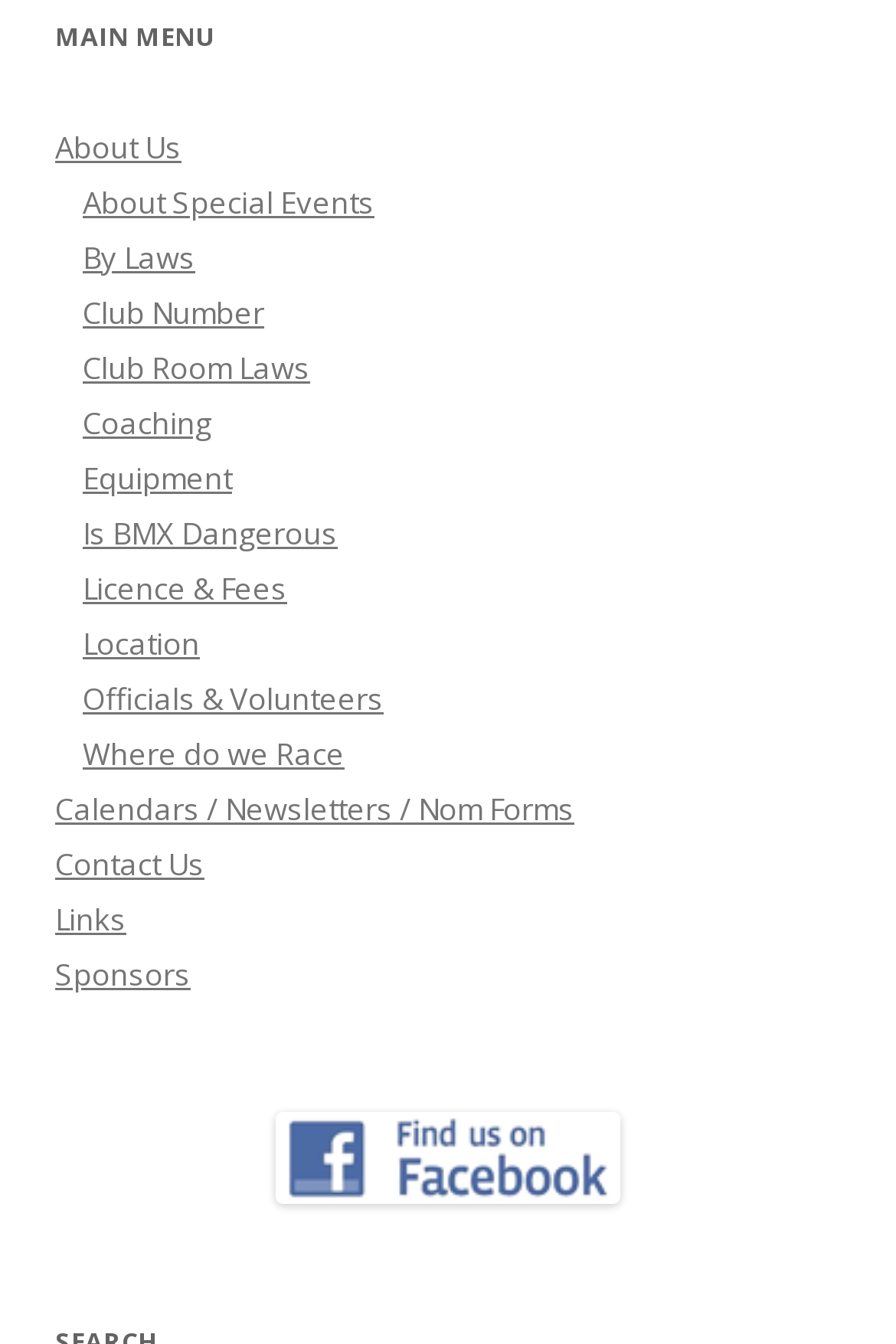Indicate the bounding box coordinates of the clickable region to achieve the following instruction: "Check Calendars and Newsletters."

[0.062, 0.587, 0.641, 0.617]